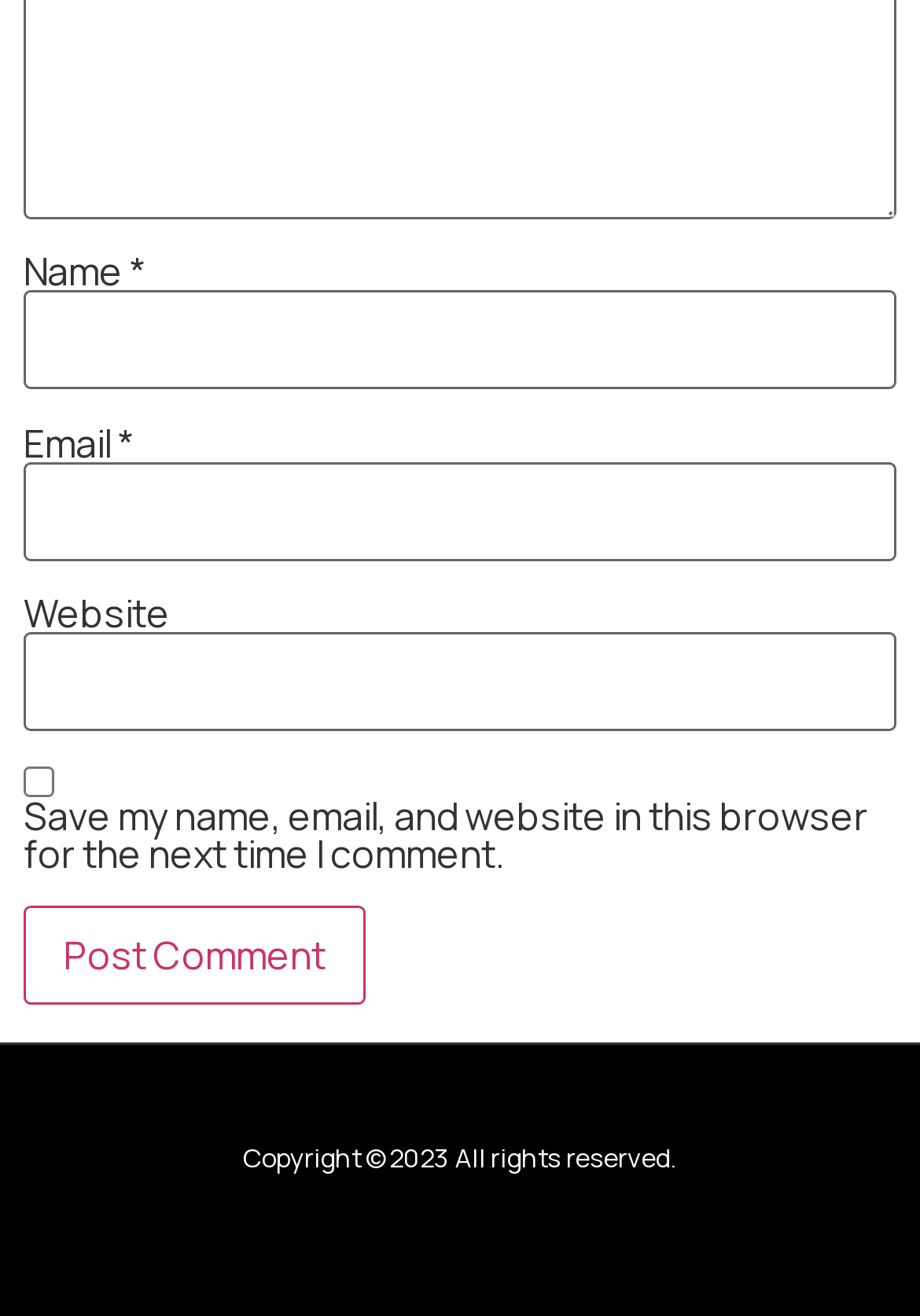What is the text of the link at the bottom?
Answer with a single word or short phrase according to what you see in the image.

Copyright © 2023 All rights reserved.